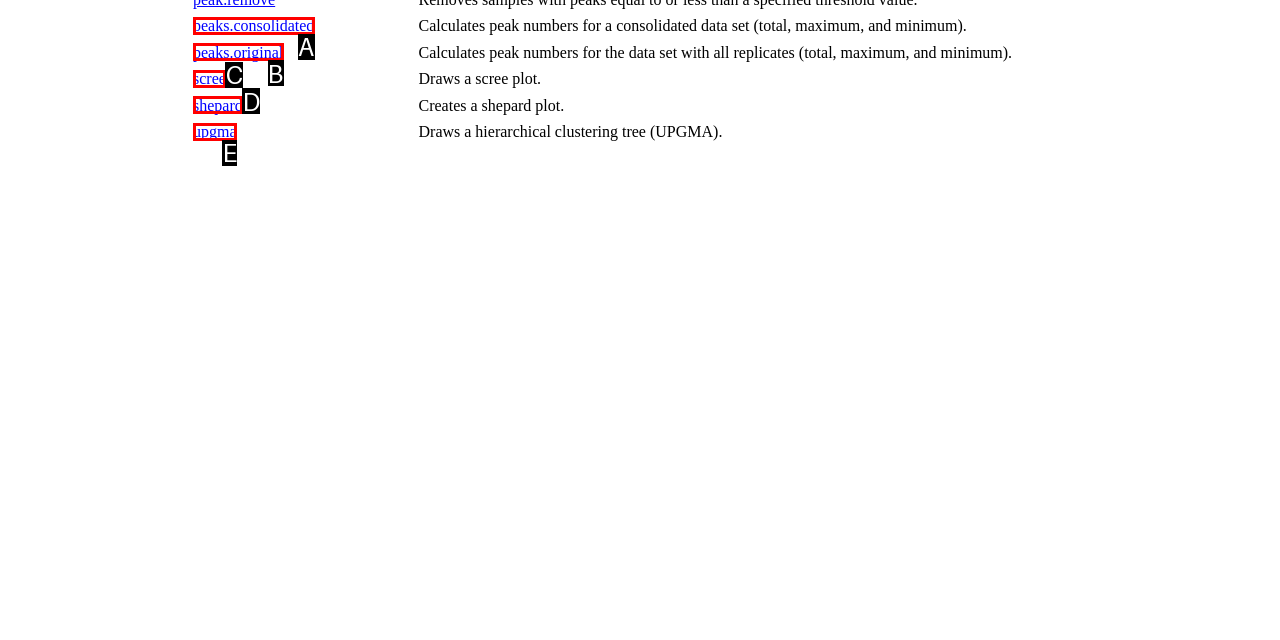Identify the option that corresponds to the description: upgma 
Provide the letter of the matching option from the available choices directly.

E